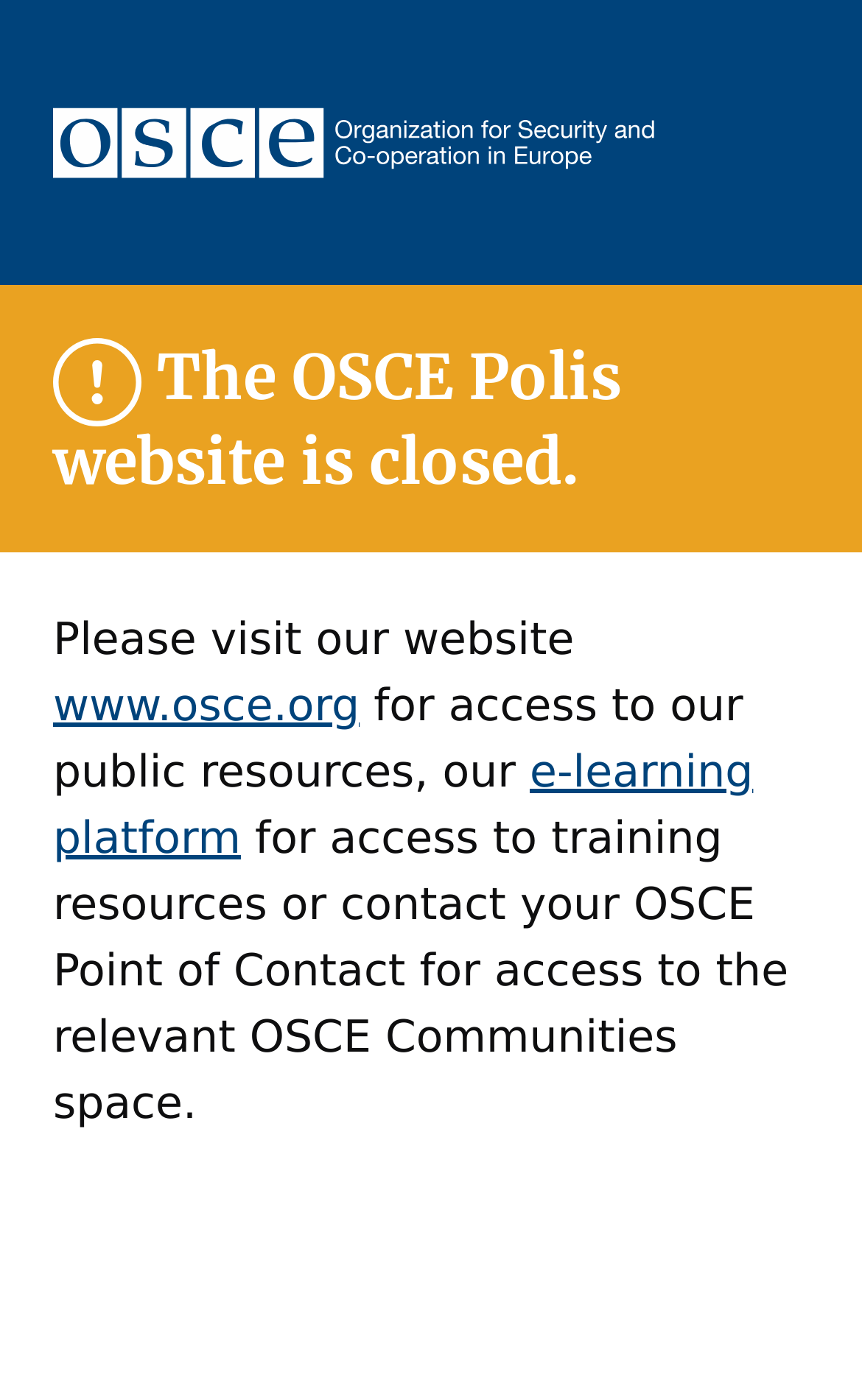Provide a one-word or short-phrase answer to the question:
Who should users contact for access to OSCE Communities space?

OSCE Point of Contact